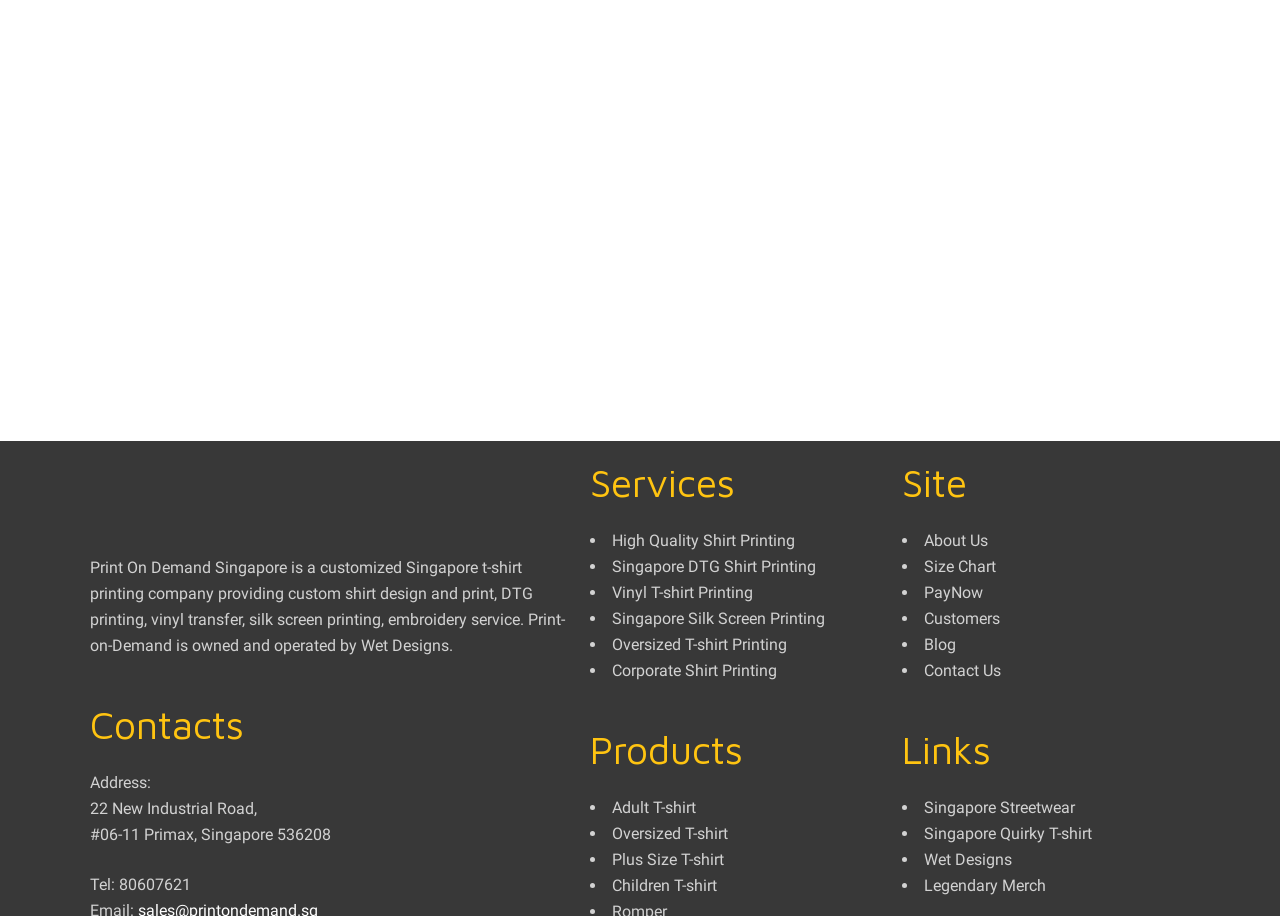Predict the bounding box of the UI element based on the description: "Print-on-Demand". The coordinates should be four float numbers between 0 and 1, formatted as [left, top, right, bottom].

[0.07, 0.666, 0.441, 0.715]